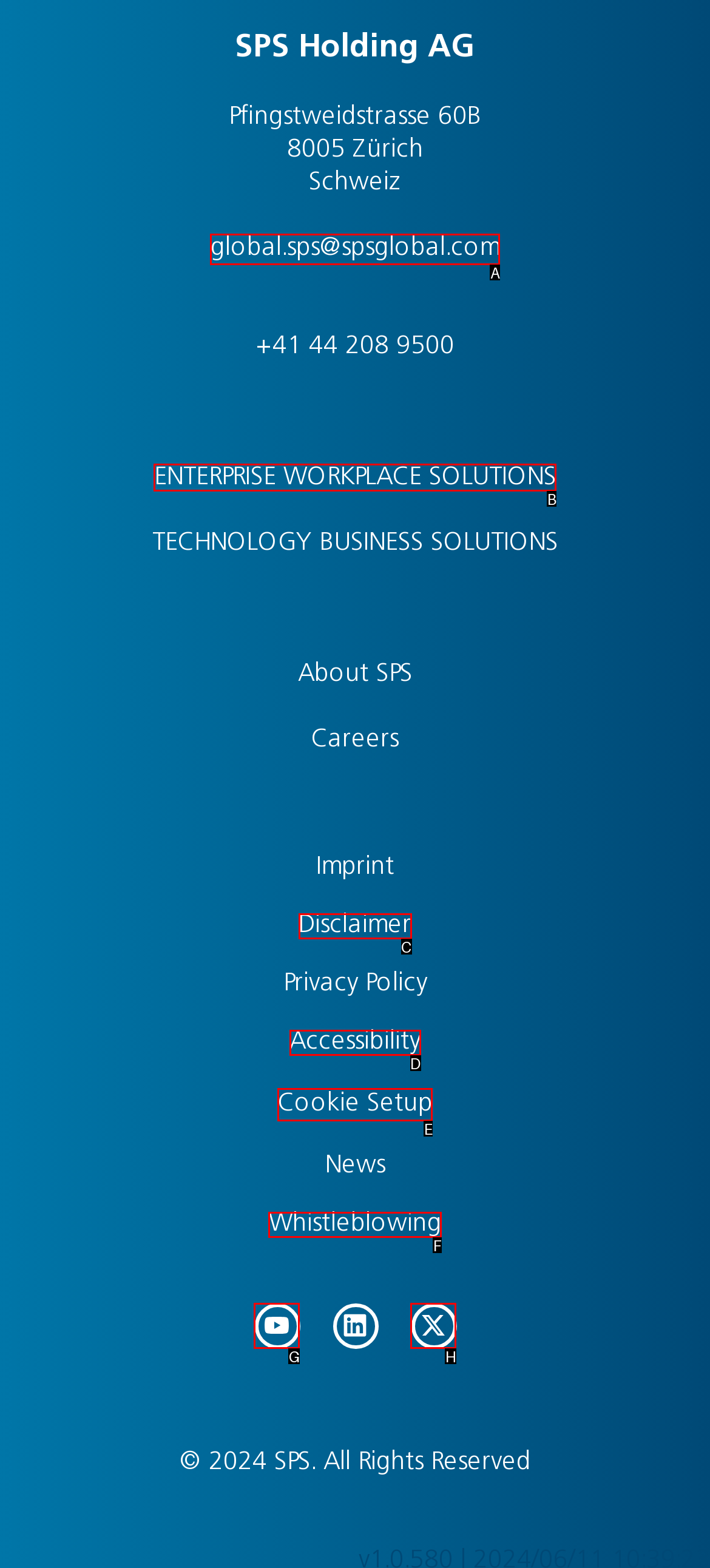Select the letter of the UI element you need to click to complete this task: Contact SPS via email.

A